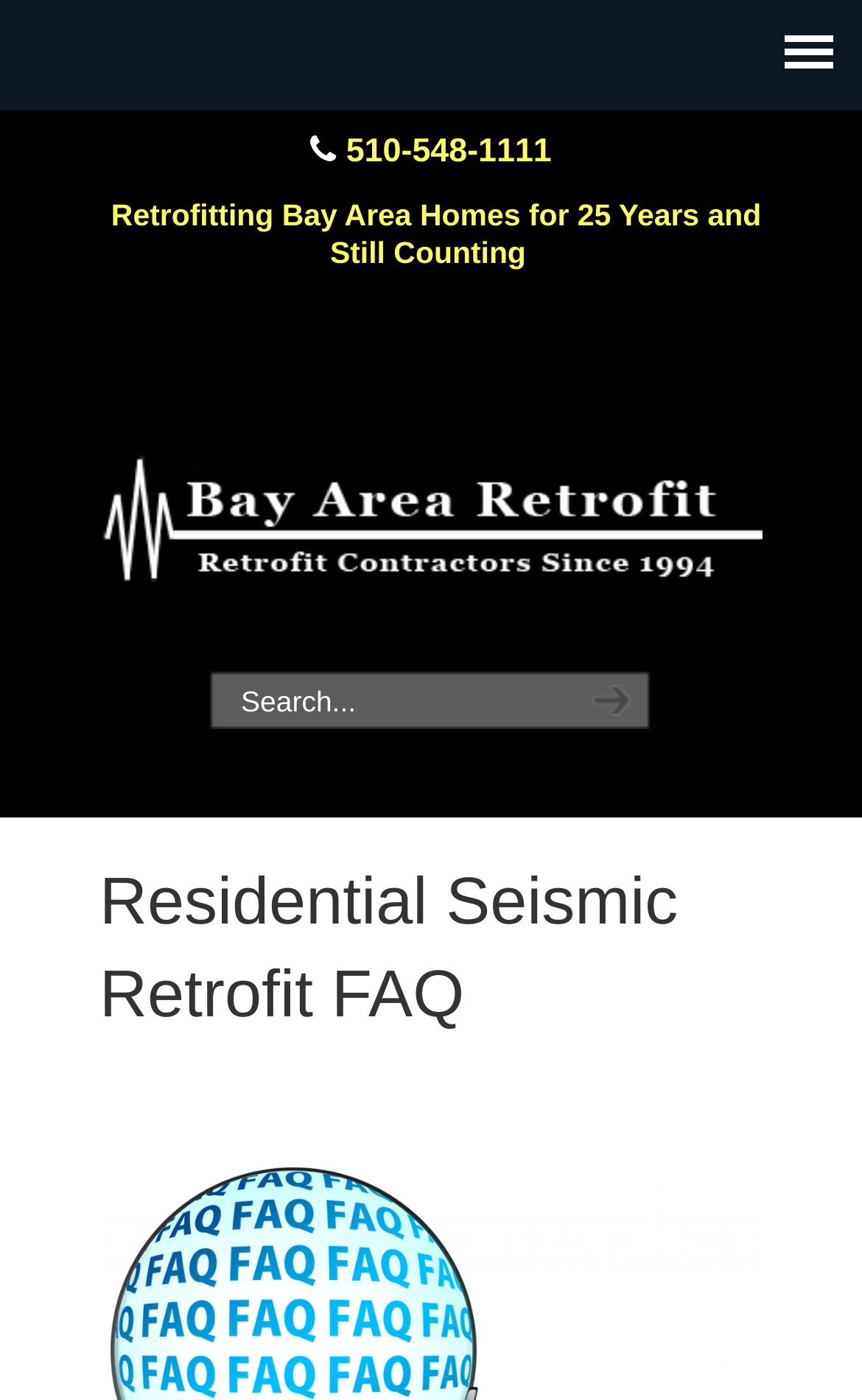Describe all the visual and textual components of the webpage comprehensively.

This webpage is about home seismic retrofitting, providing answers to frequently asked questions. At the top-right corner, there is a link with no text. Below it, there is a phone number "510-548-1111" displayed as a link. Next to it, there is a link with a descriptive text "Retrofitting Bay Area Homes for 25 Years and Still Counting". 

In the middle of the page, there is a table with a link "Bay Area Retrofit" at the top-left corner. Below the link, there is a search bar with a placeholder text "Search...". The search bar has a button labeled "search" on its right side. 

Further down the page, there is a heading "Residential Seismic Retrofit FAQ", which suggests that the page will provide answers to questions related to residential seismic retrofitting.